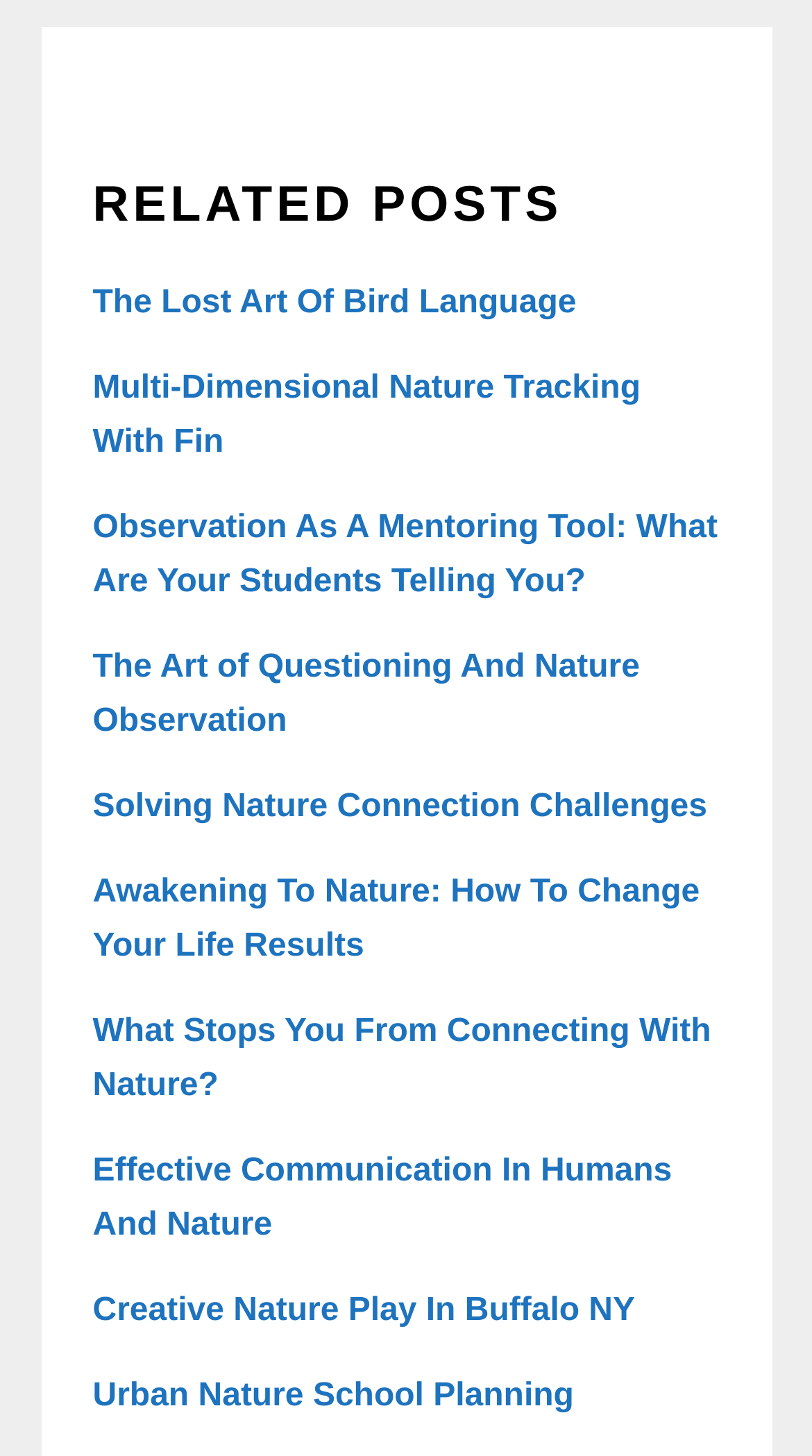Predict the bounding box of the UI element based on this description: "Urban Nature School Planning".

[0.114, 0.947, 0.707, 0.972]